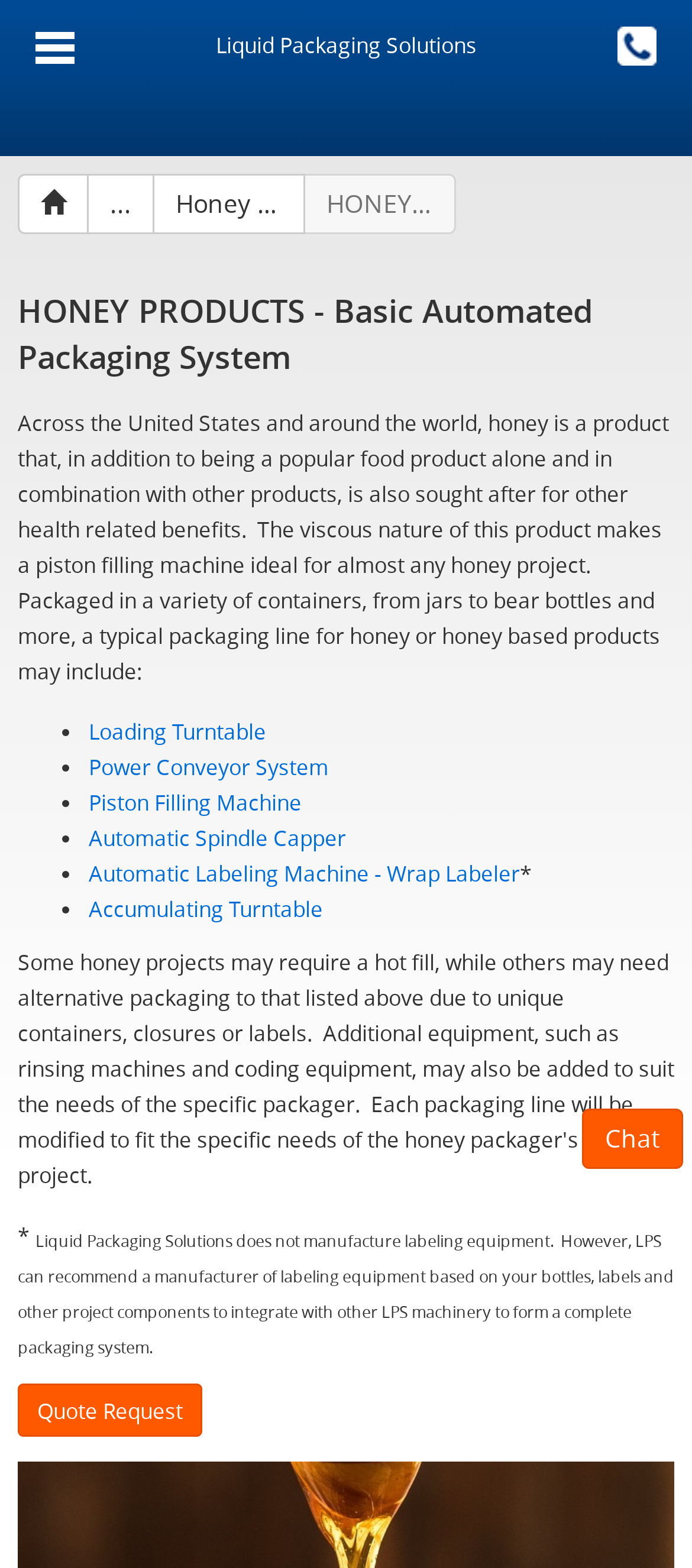What is the company name mentioned on the webpage?
Using the details from the image, give an elaborate explanation to answer the question.

I found the company name 'Liquid Packaging Solutions' by looking at the link element with the text 'Liquid Packaging Solutions' at coordinates [0.312, 0.019, 0.688, 0.037]. This suggests that the company is the main entity being referred to on the webpage.